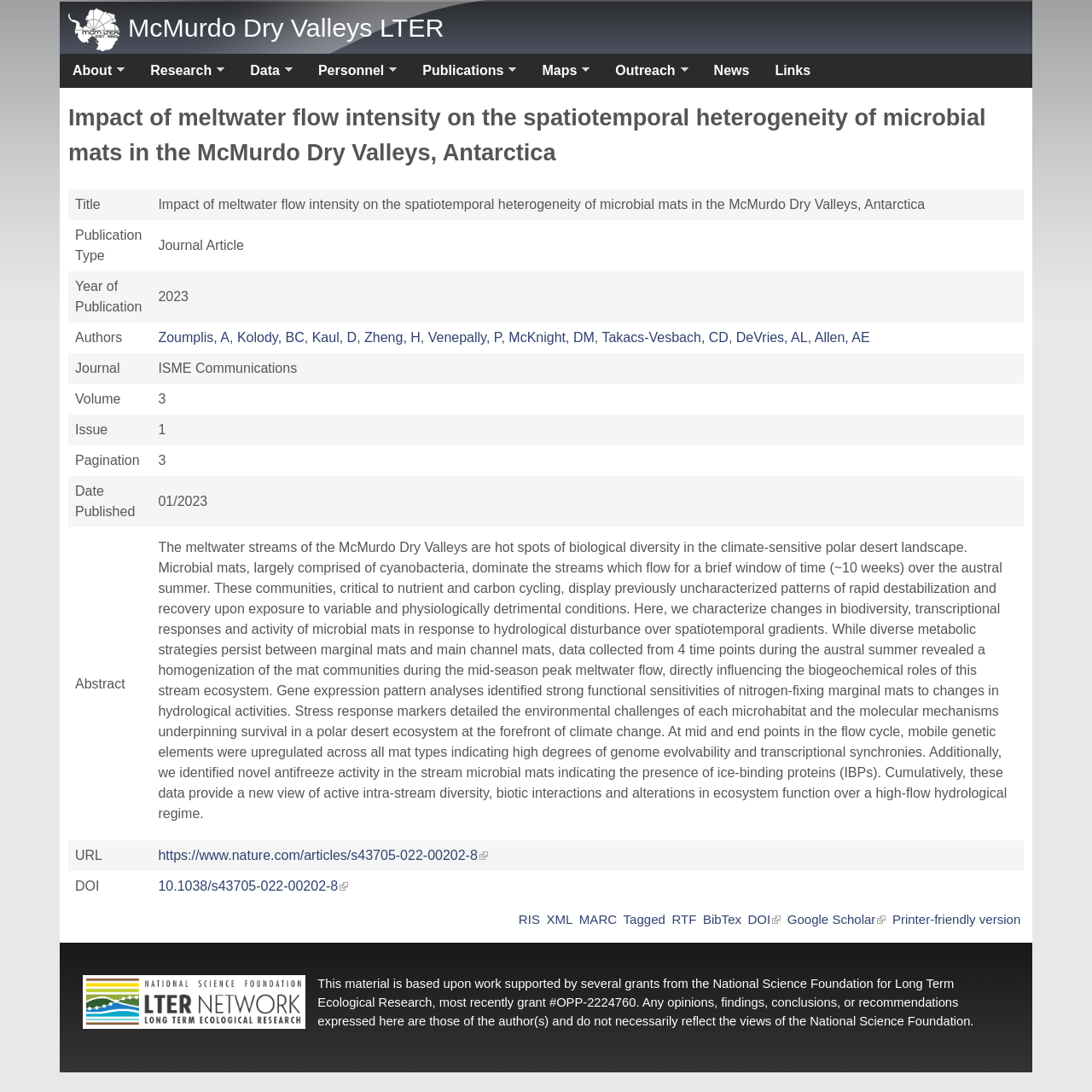Locate the bounding box coordinates of the area where you should click to accomplish the instruction: "View the publication details".

[0.062, 0.174, 0.938, 0.202]